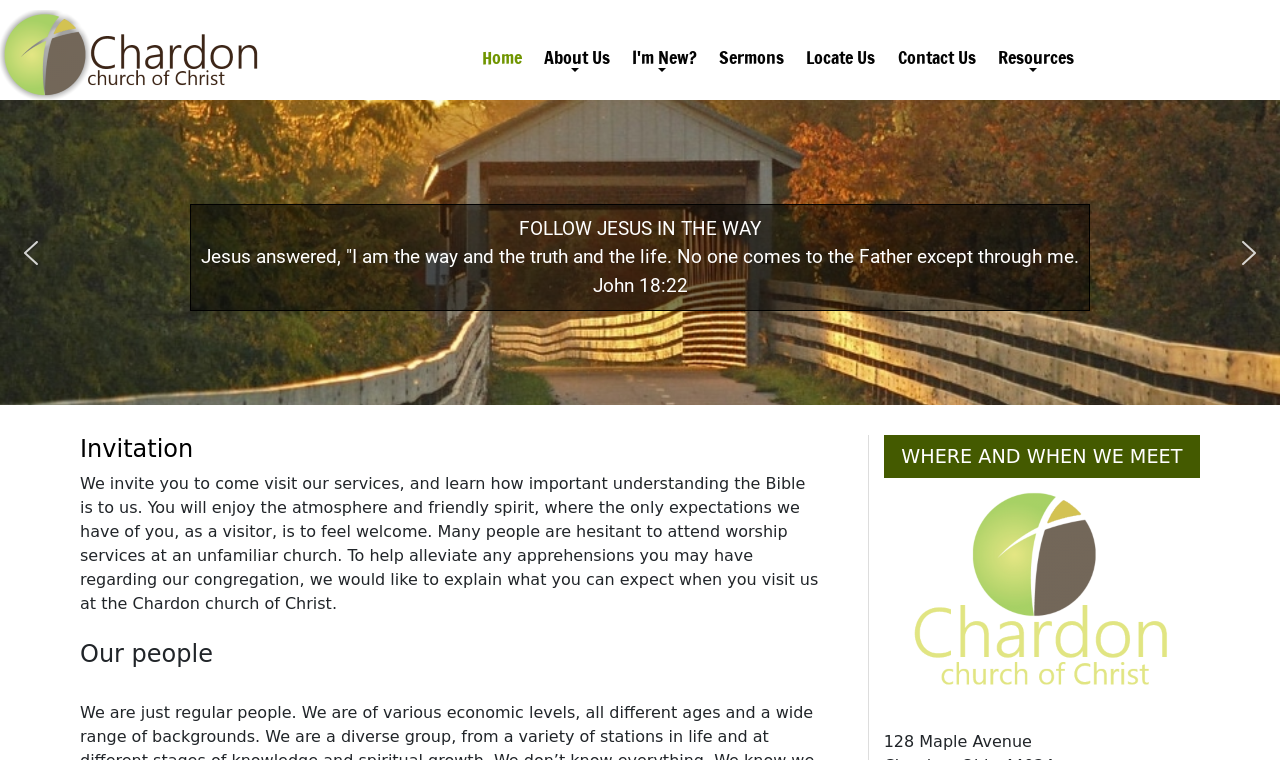Extract the bounding box for the UI element that matches this description: "Resources".

[0.778, 0.059, 0.836, 0.1]